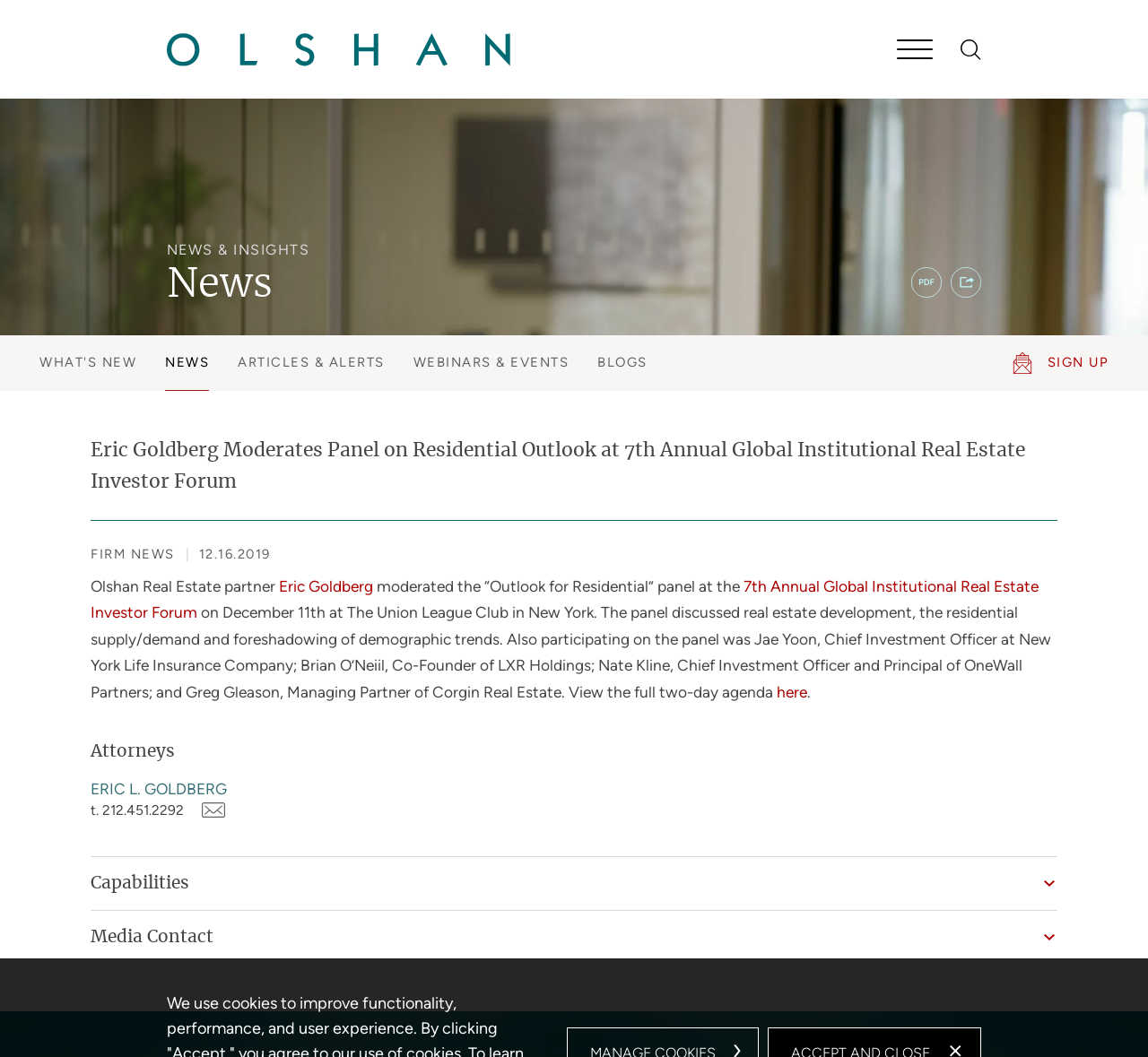Identify the bounding box coordinates for the UI element described as follows: "Share". Ensure the coordinates are four float numbers between 0 and 1, formatted as [left, top, right, bottom].

[0.828, 0.253, 0.855, 0.282]